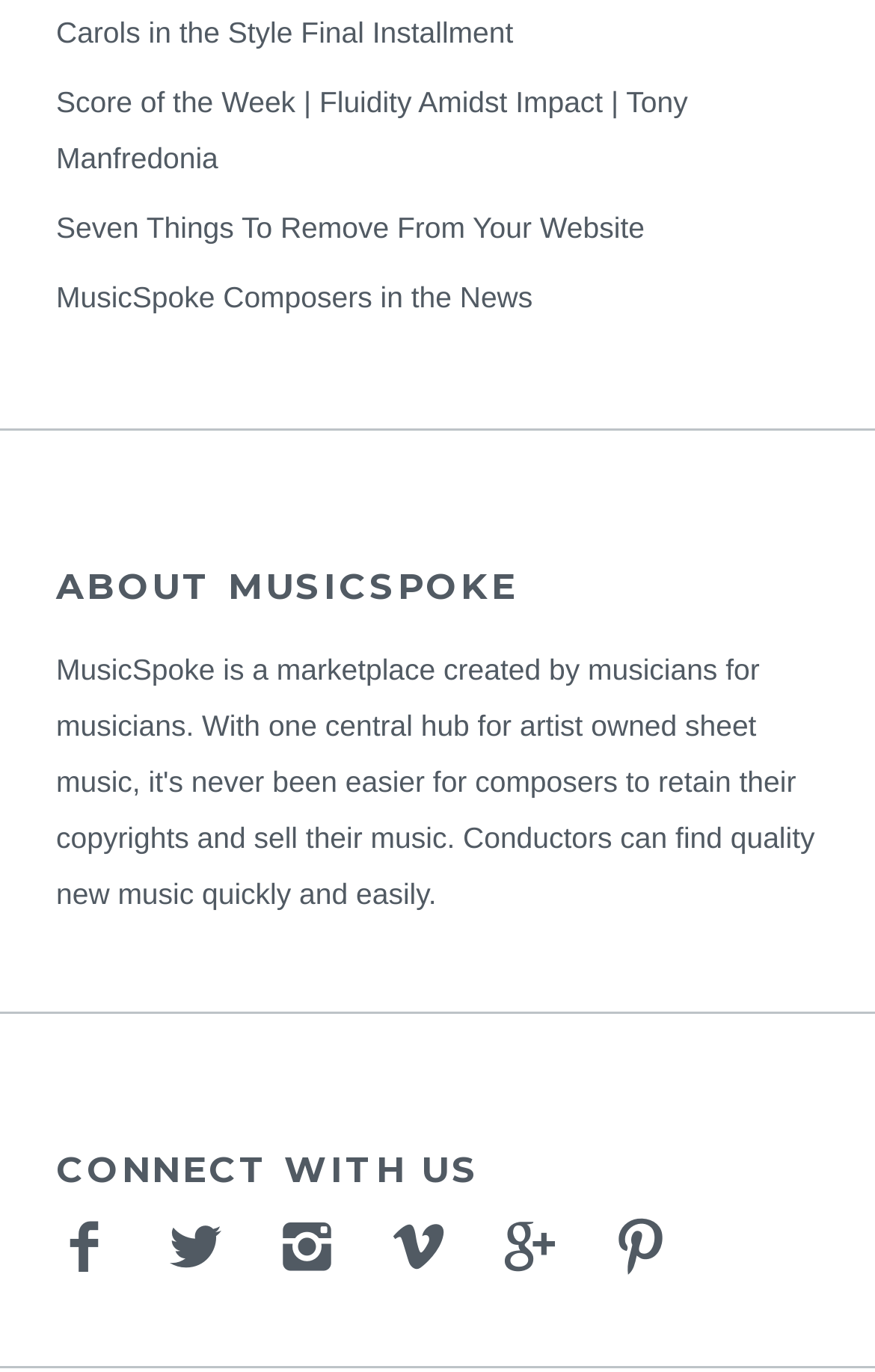What is the second heading on the webpage?
Please use the image to provide a one-word or short phrase answer.

ABOUT MUSICSPOKE